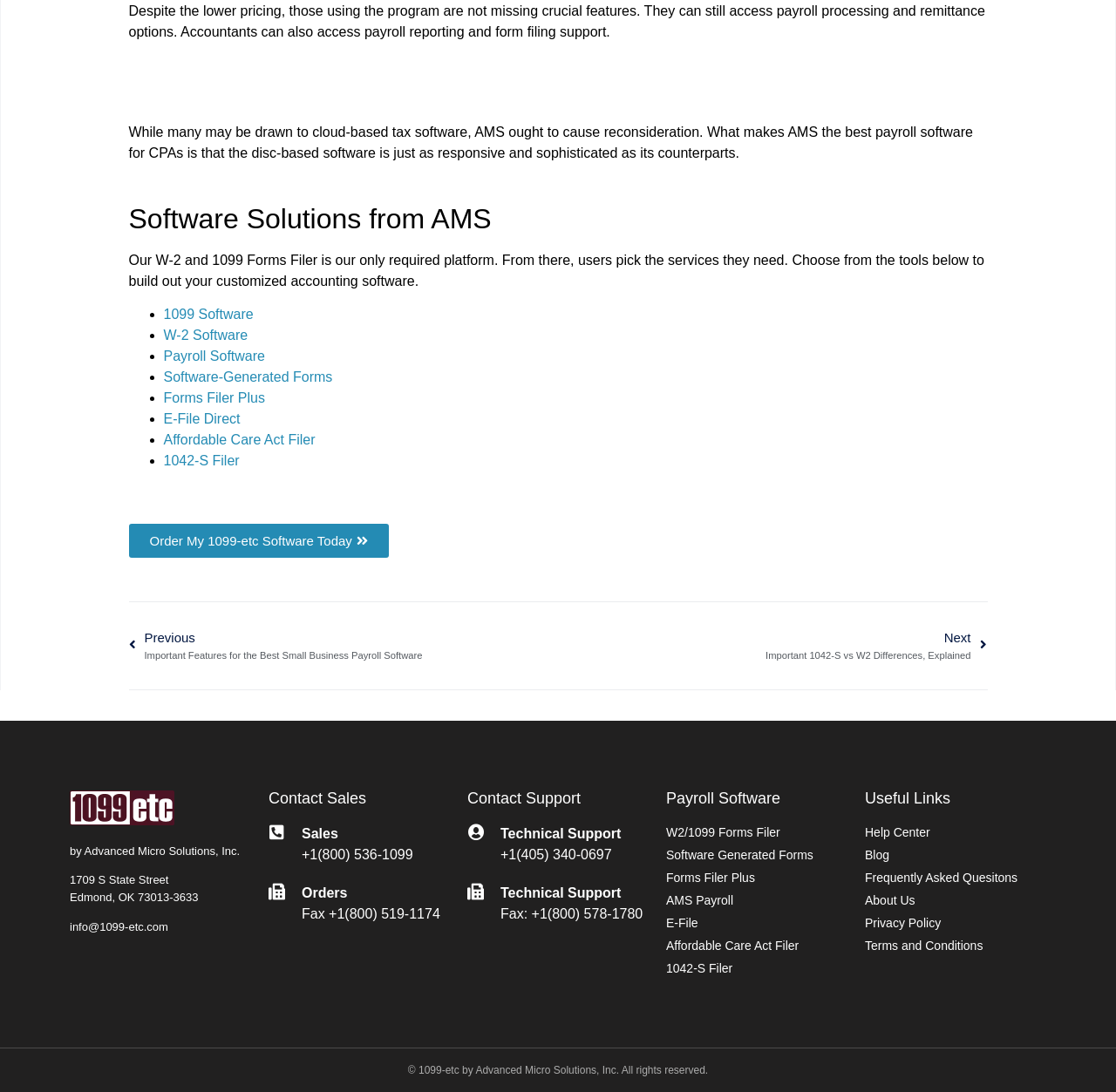What is the name of the company that provides payroll software? Please answer the question using a single word or phrase based on the image.

Advanced Micro Solutions, Inc.